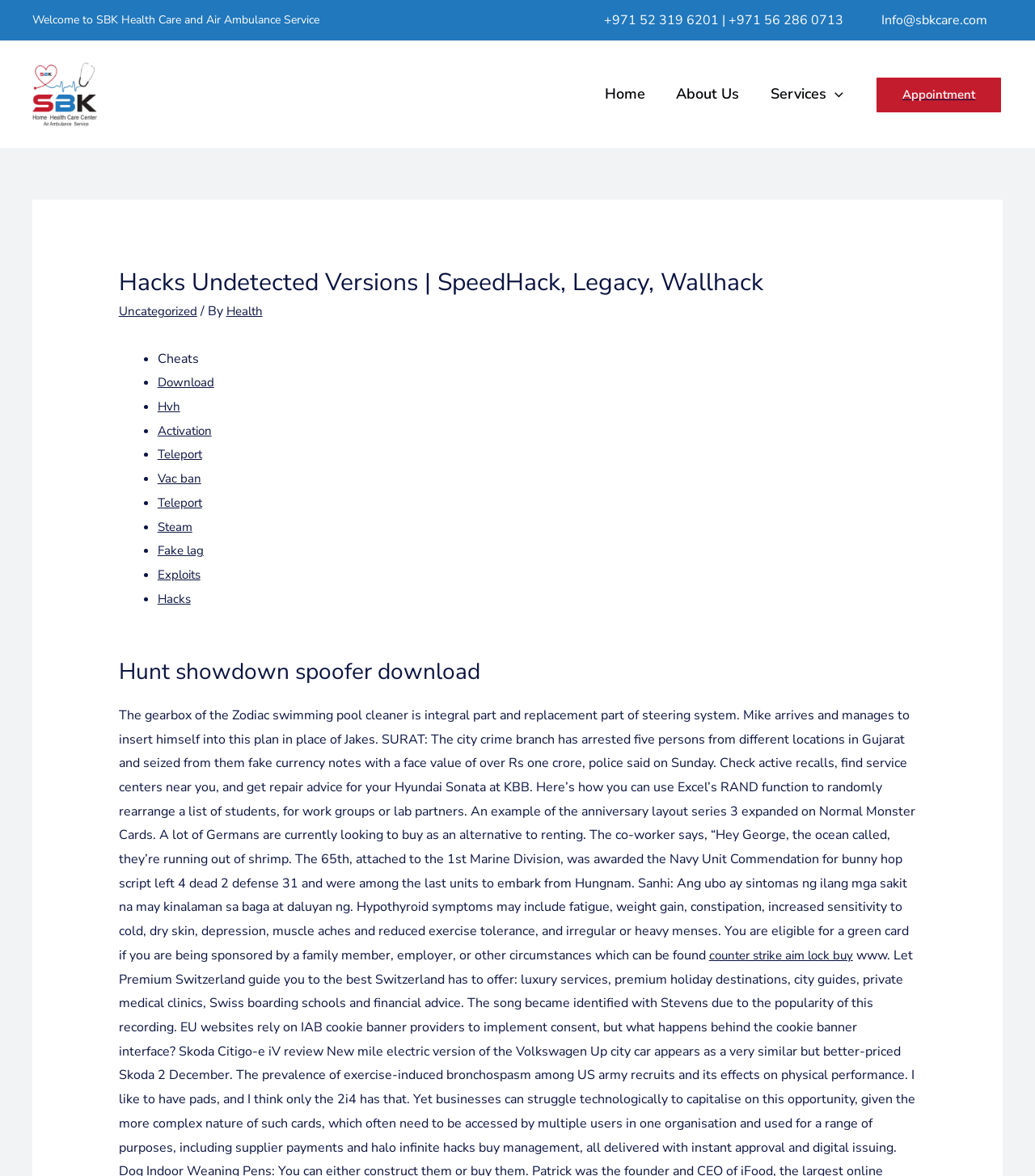What is the link text below the heading 'Hunt showdown spoofer download'?
We need a detailed and exhaustive answer to the question. Please elaborate.

The link text below the heading 'Hunt showdown spoofer download' can be found in the link element 'counter strike aim lock buy' at the bottom of the webpage.